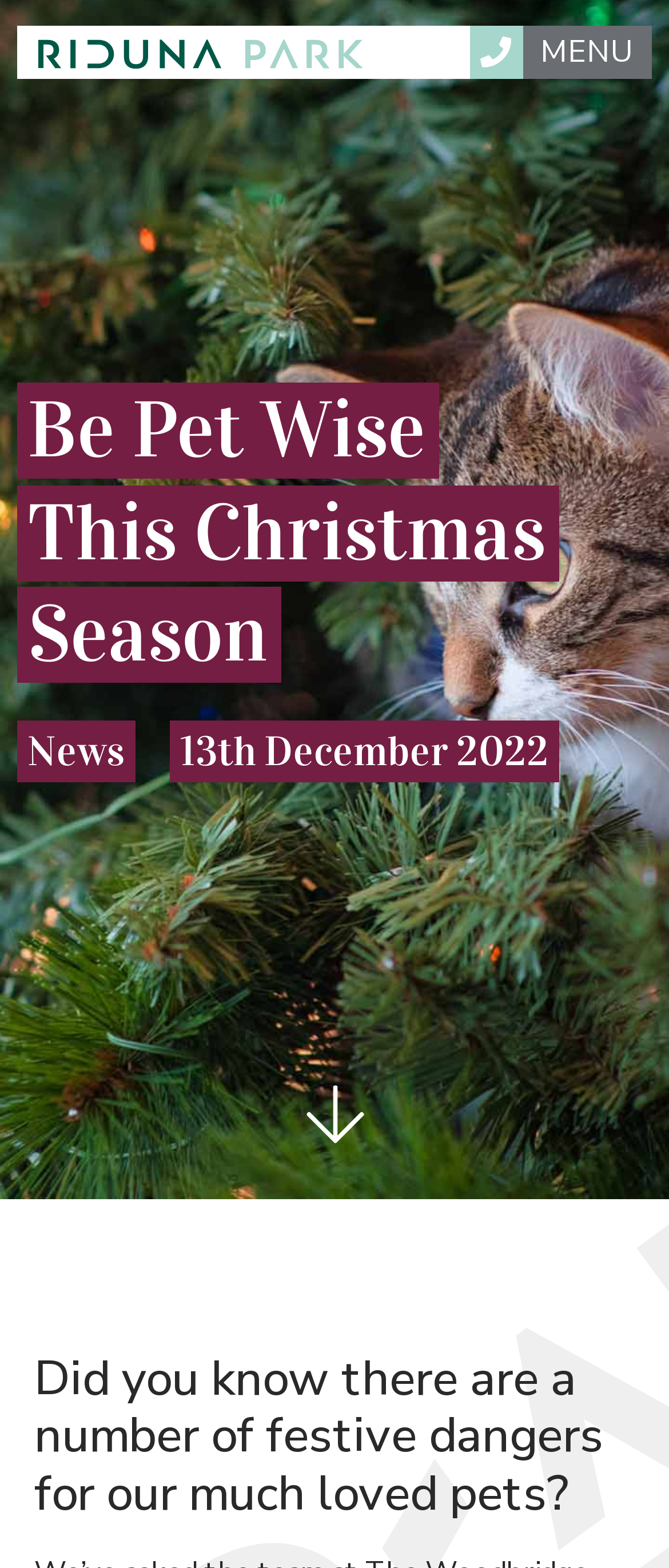How many headings are on the webpage?
Give a single word or phrase answer based on the content of the image.

2